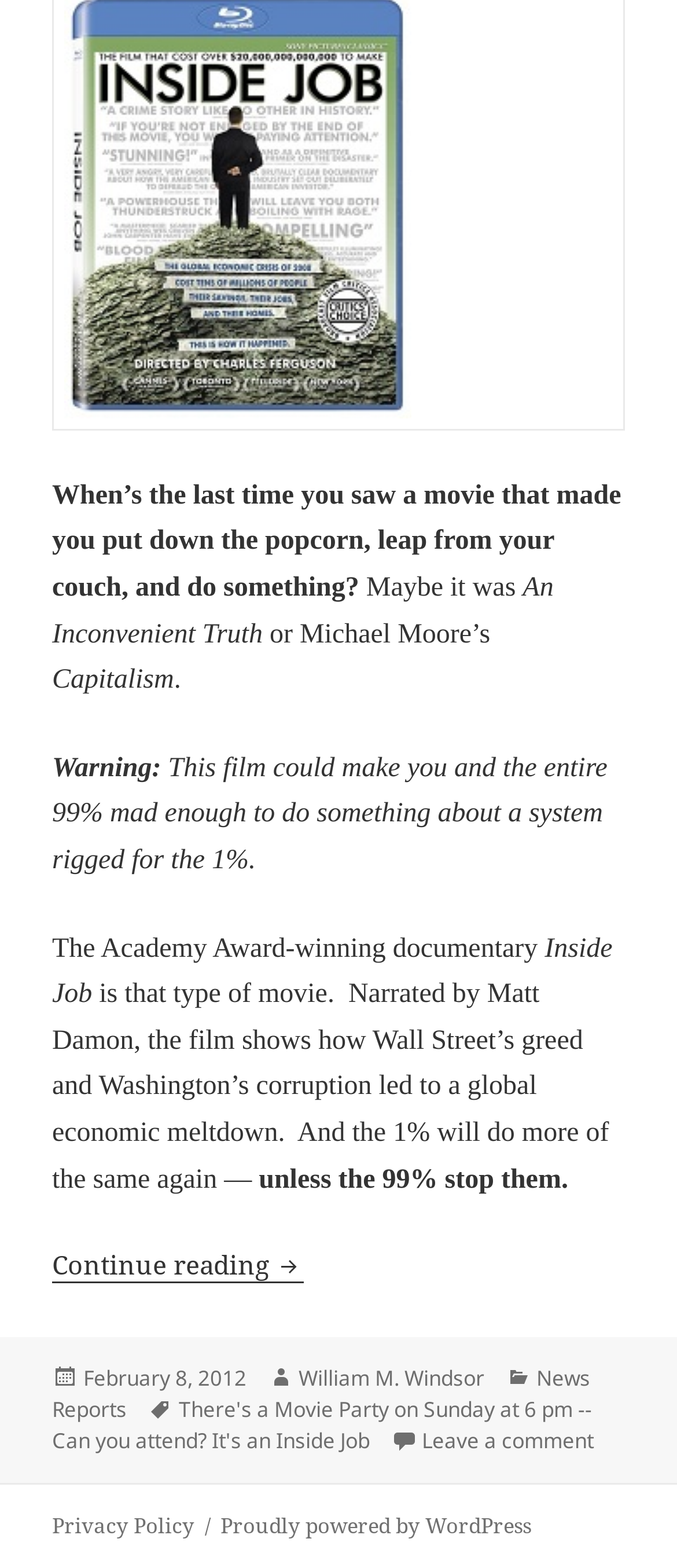Who is the author of the post?
Based on the screenshot, give a detailed explanation to answer the question.

The author of the post is William M. Windsor, as mentioned in the footer section of the webpage, where it says 'Author' followed by a link to 'William M. Windsor'.